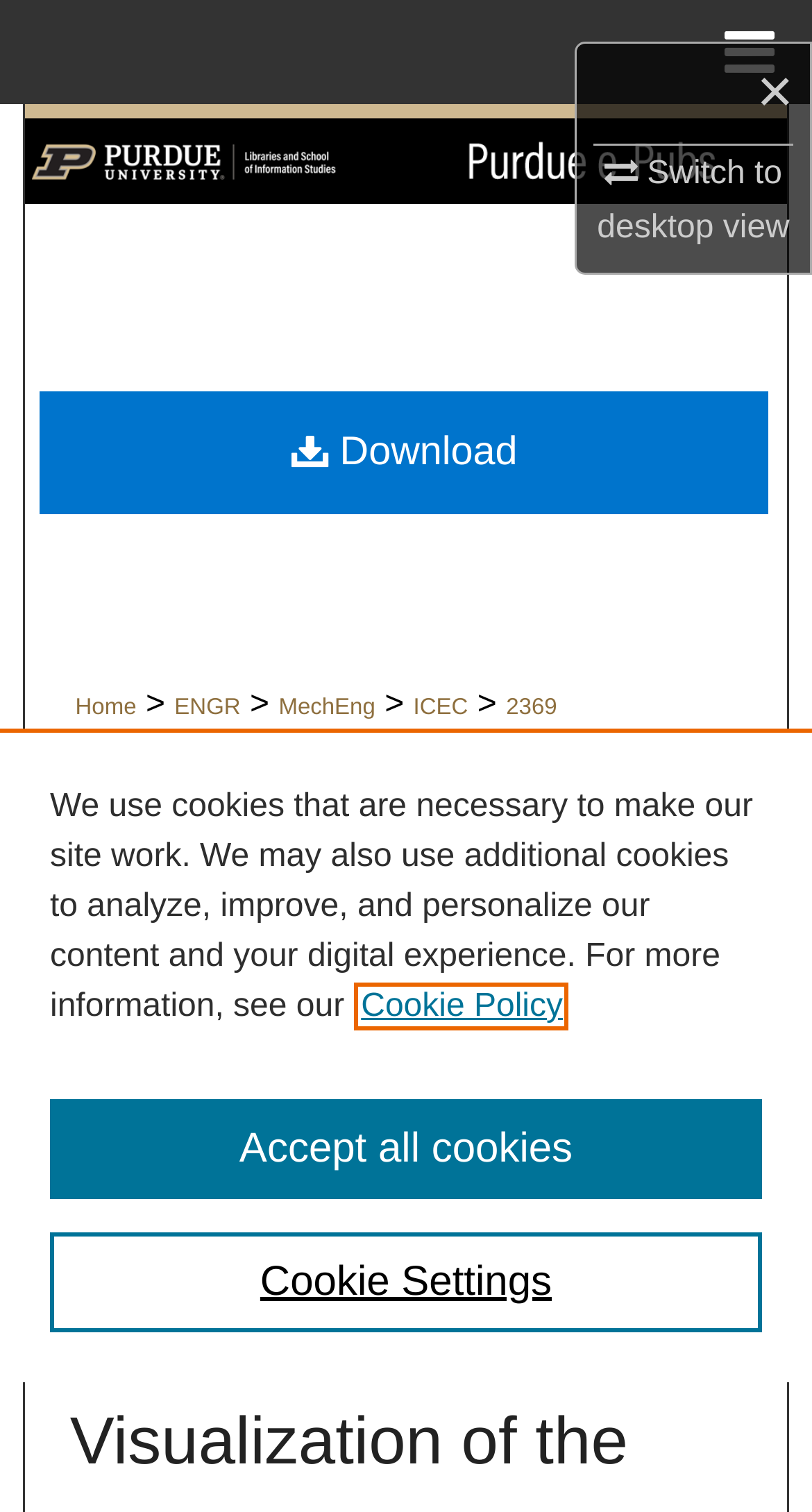What is the name of the conference?
Please interpret the details in the image and answer the question thoroughly.

I found the answer by looking at the image with the text 'International Compressor Engineering Conference' and the heading with the same text.